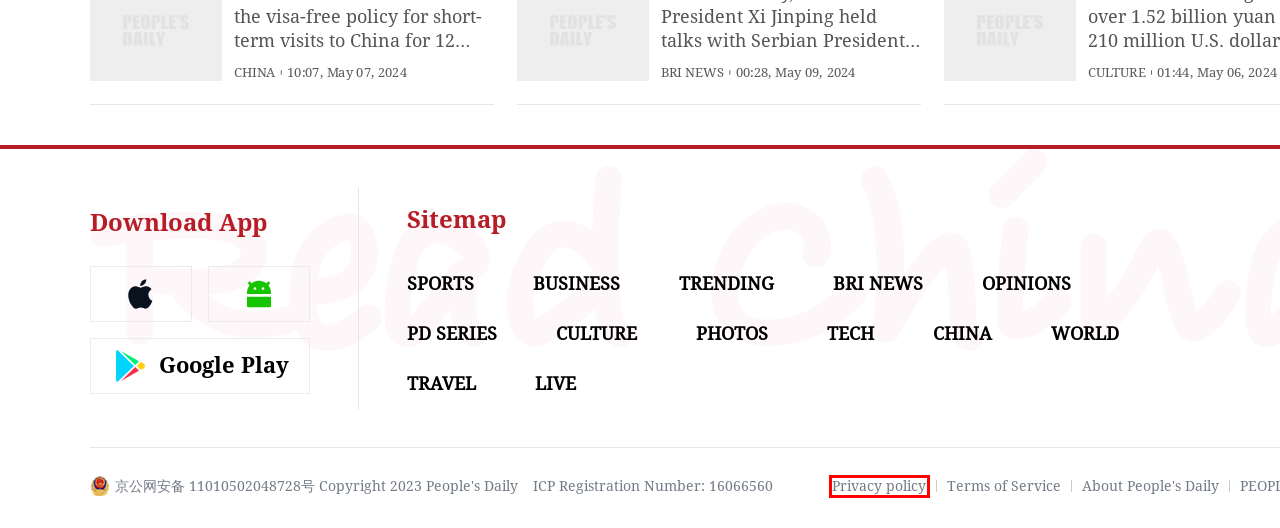You are presented with a screenshot of a webpage that includes a red bounding box around an element. Determine which webpage description best matches the page that results from clicking the element within the red bounding box. Here are the candidates:
A. ‎People's Daily-News from China on the App Store
B. About Us
C. People's Daily
D. People's Daily官方下载-People's Daily app 最新版本免费下载-应用宝官网
E. About PeopleDaily
F. People's Daily English language App - Homepage - Breaking News, China News, World News and Video
G. Privacy policy
H. 全国互联网安全管理平台

G